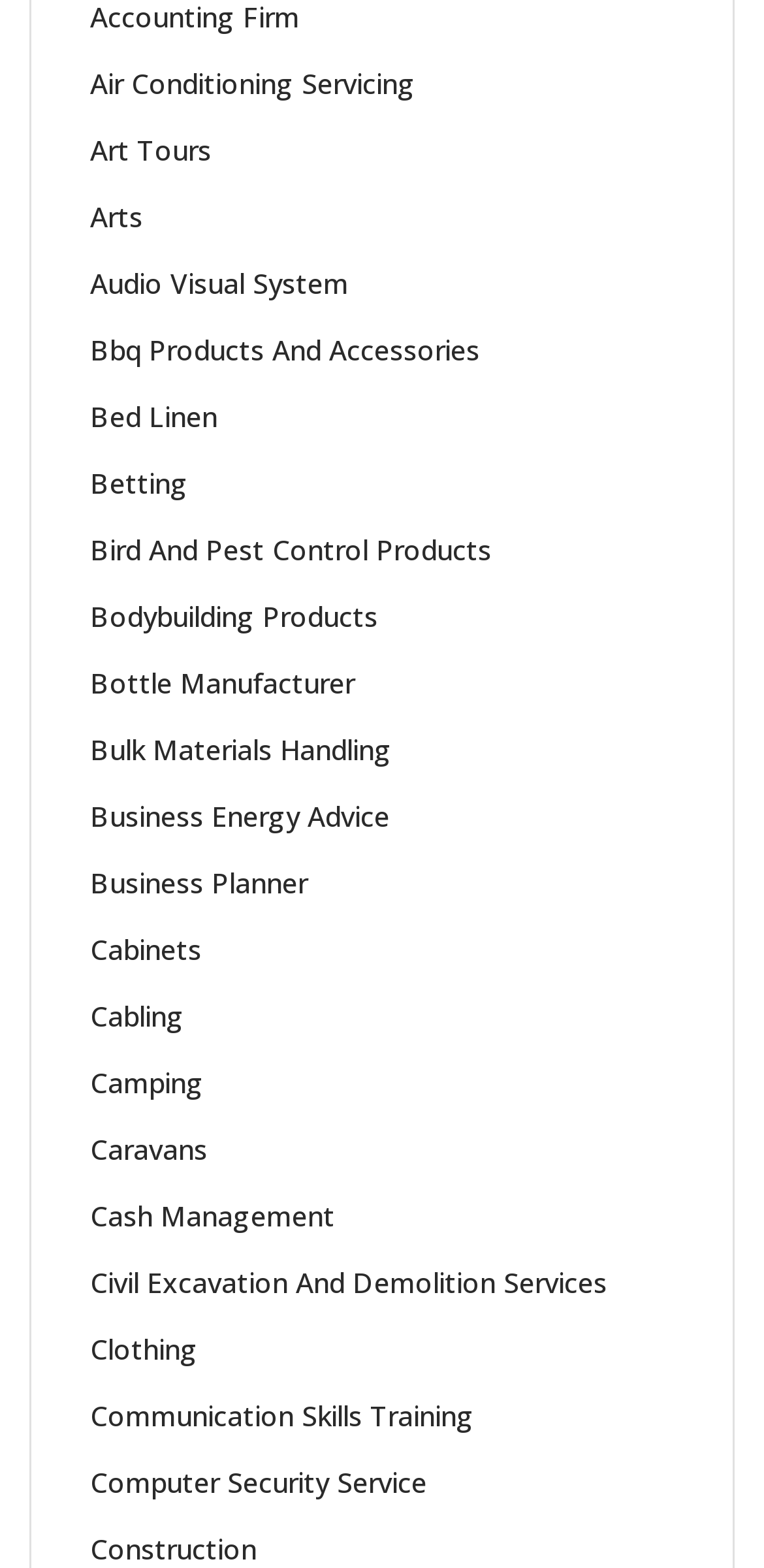Determine the bounding box coordinates of the clickable region to execute the instruction: "Learn about arts". The coordinates should be four float numbers between 0 and 1, denoted as [left, top, right, bottom].

[0.118, 0.126, 0.187, 0.15]